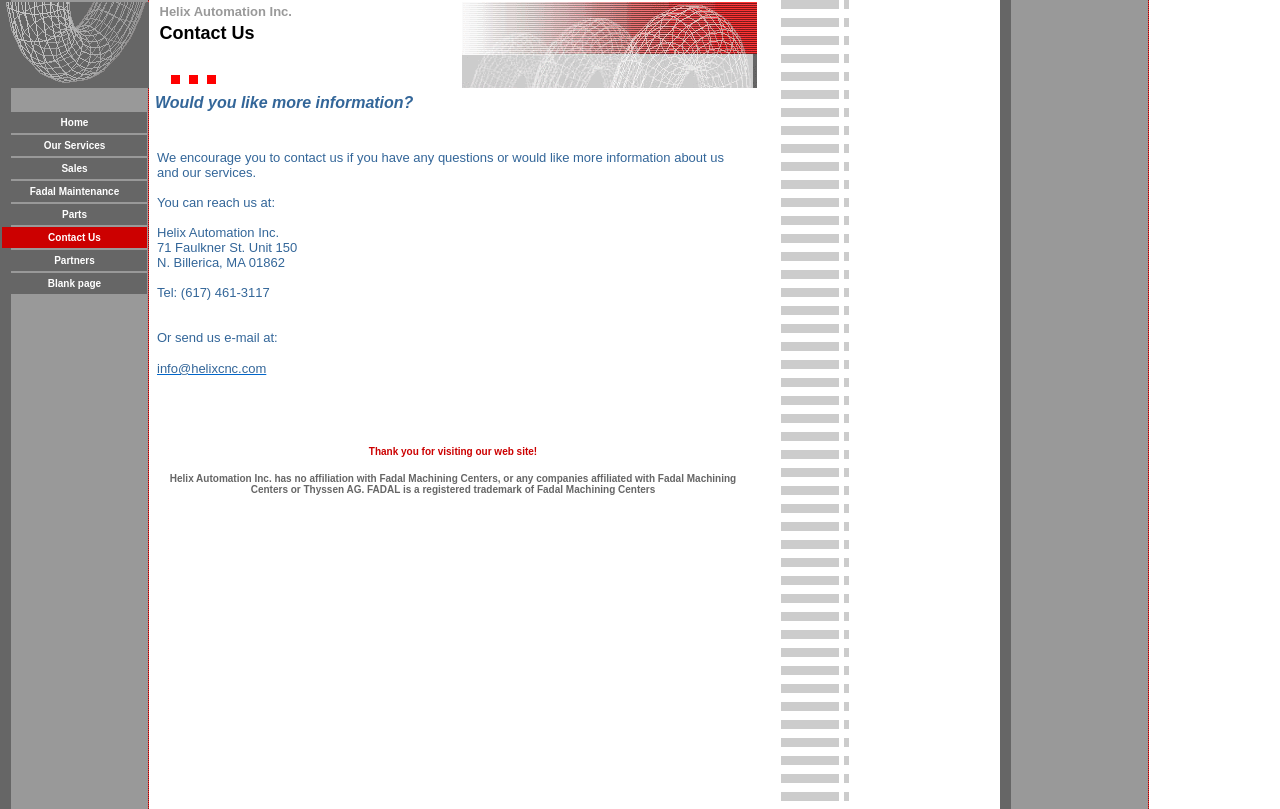What is the phone number to contact?
Please interpret the details in the image and answer the question thoroughly.

The phone number can be found in the contact information section, which is located in the middle of the webpage. It is mentioned as '(617) 461-3117' as a way to contact the company by phone.